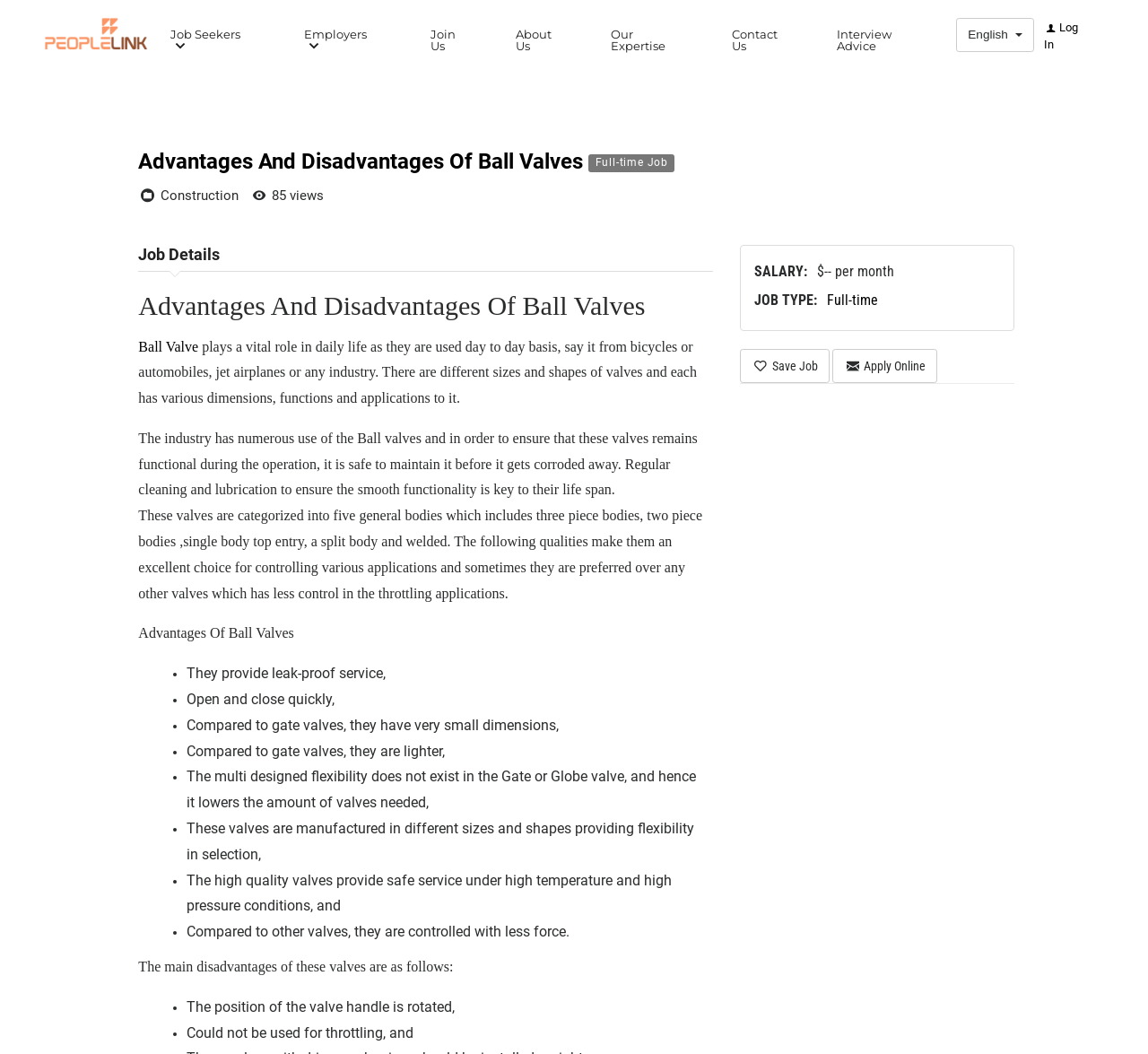Identify the bounding box for the element characterized by the following description: "English".

[0.833, 0.017, 0.901, 0.05]